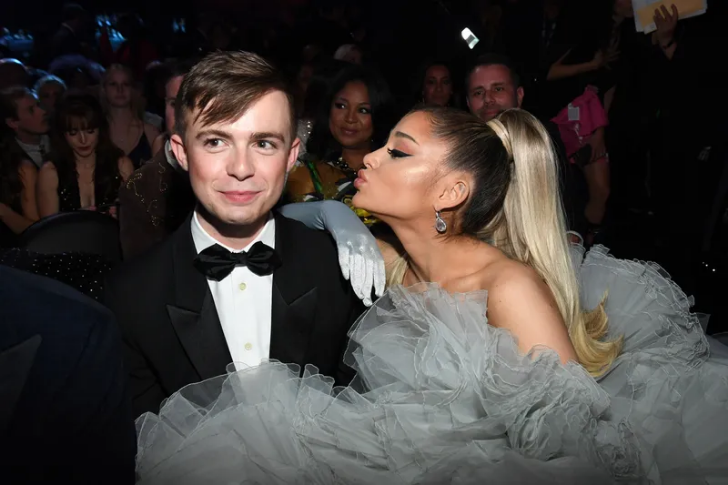Generate an elaborate caption for the image.

In this lively snapshot taken at a glamorous event, pop superstar Ariana Grande shares a playful moment with her close friend and personal assistant, Doug Middlebrook. Ariana, adorned in a stunning, voluminous gown with ruffled fabric, leans in to plant a sweet kiss on Doug’s cheek, who looks both delighted and slightly taken aback. He is dressed elegantly in a classic black tuxedo and bow tie, embodying the evening's upscale setting. The background is filled with other guests captivated by the moment, adding an air of excitement to the scene. This fun interaction reflects the strong bond the two have cultivated over the years, showcasing their friendship amidst the glitz and glamour of the occasion. Doug has been a significant part of Ariana's life, filling the dual roles of personal assistant and trusted confidant, making moments like this not only memorable but also a testament to their enduring friendship.